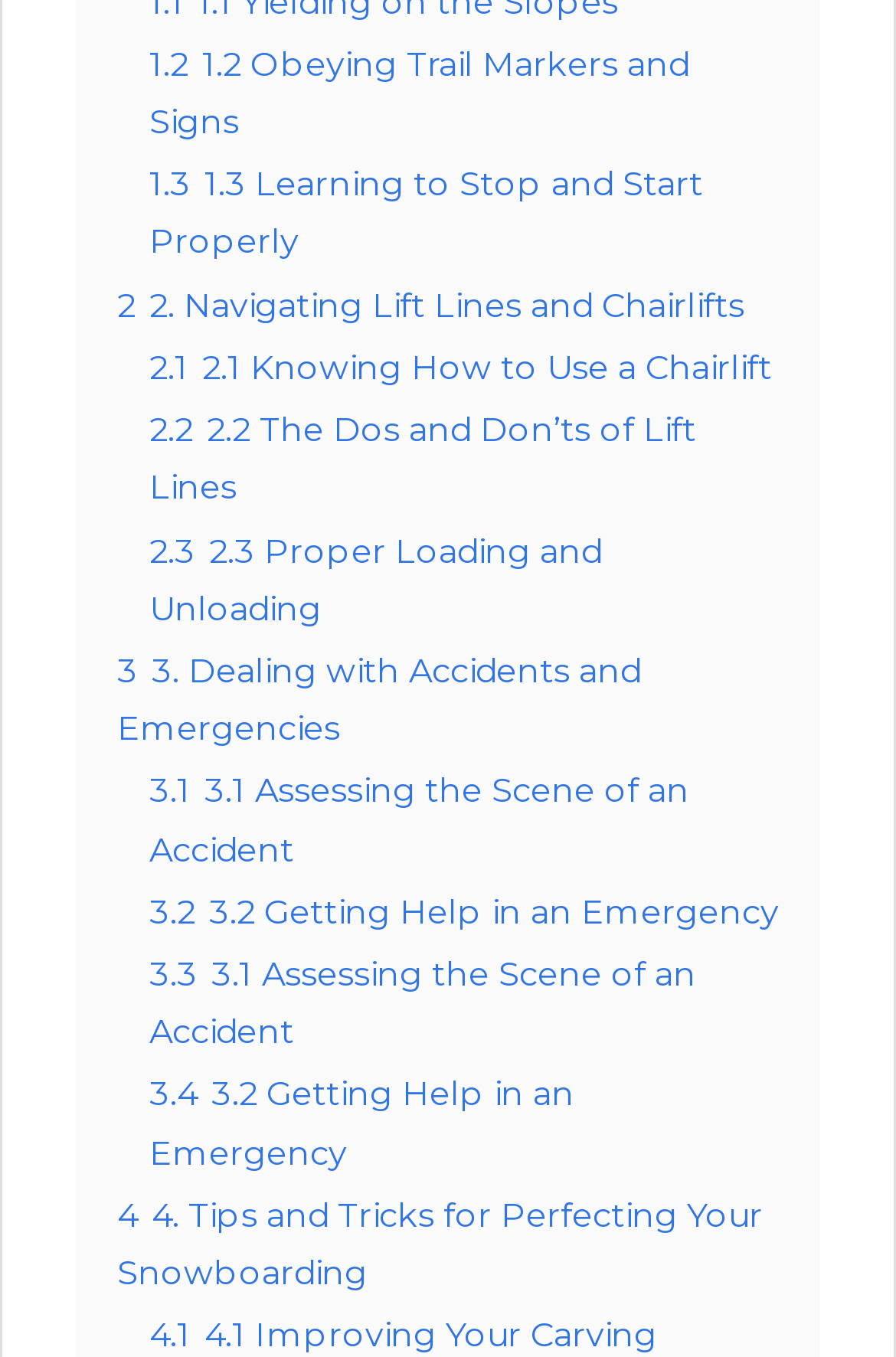Point out the bounding box coordinates of the section to click in order to follow this instruction: "View '2. Navigating Lift Lines and Chairlifts'".

[0.131, 0.209, 0.831, 0.24]